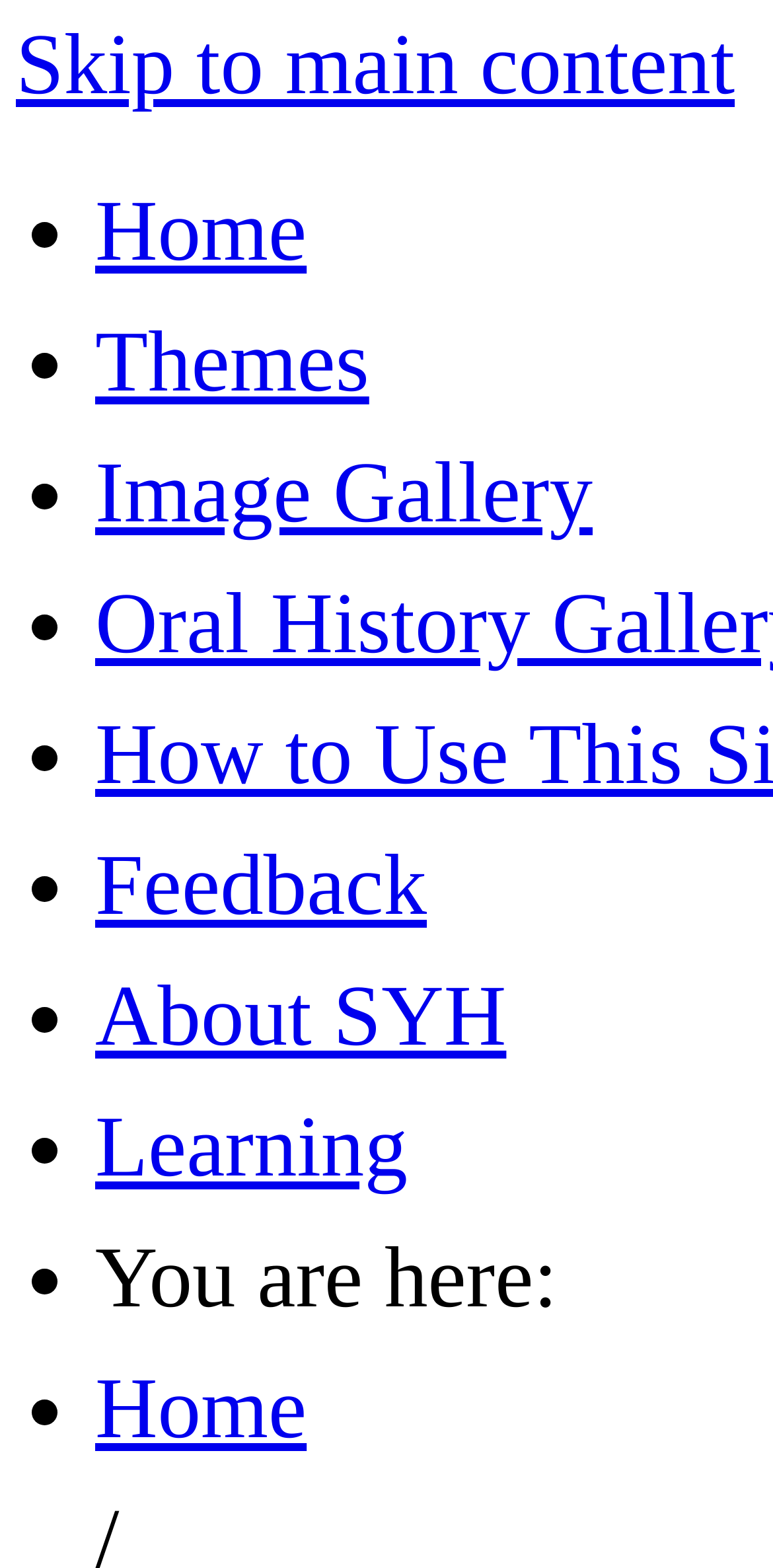Use one word or a short phrase to answer the question provided: 
What type of images are featured in the 'Image Gallery'?

20th century Royal Navy